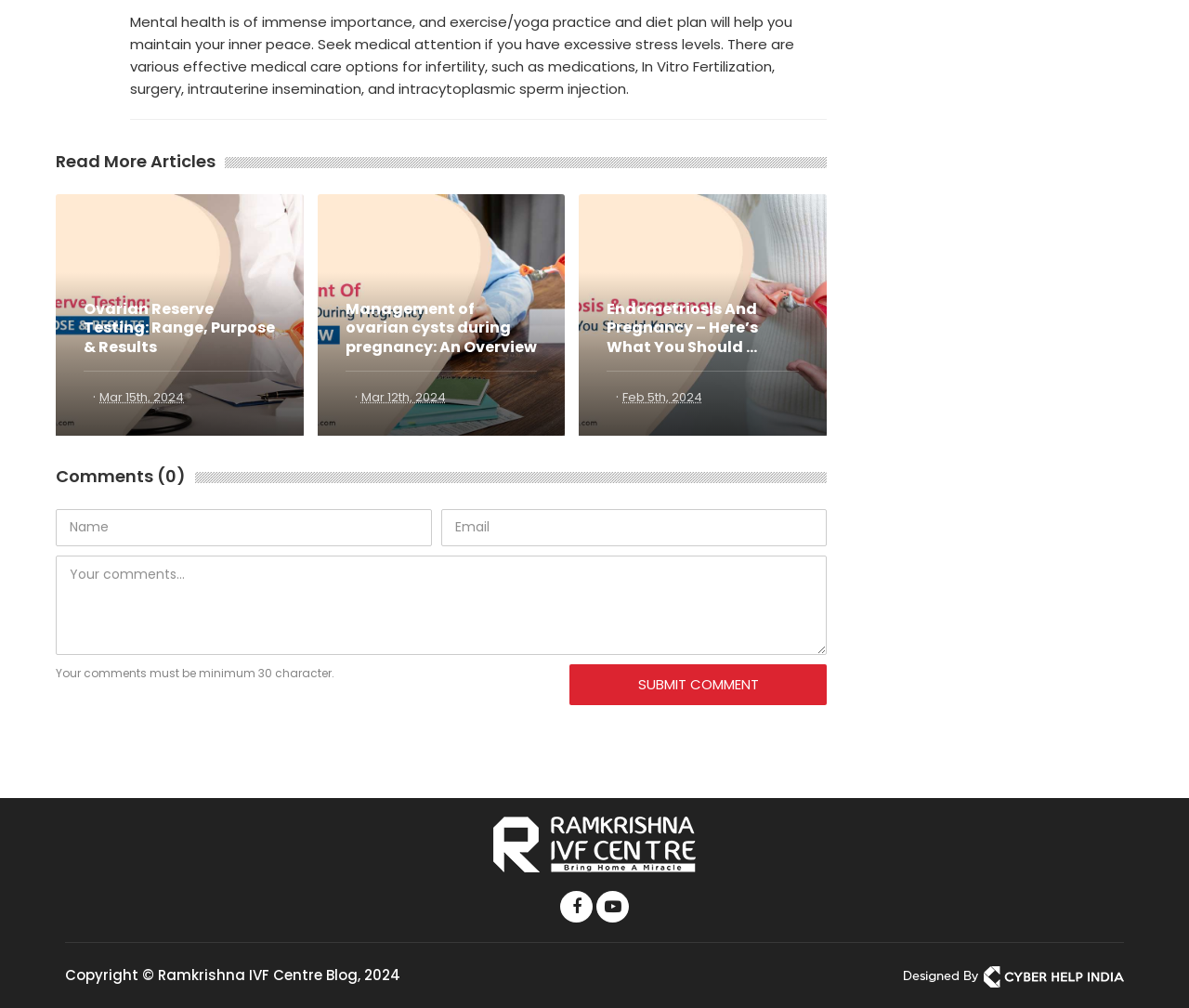What is the logo at the top?
Give a detailed response to the question by analyzing the screenshot.

The image at the top of the webpage is a logo, and based on the context of the webpage, it is likely the logo of Ramkrishna IVF Centre.